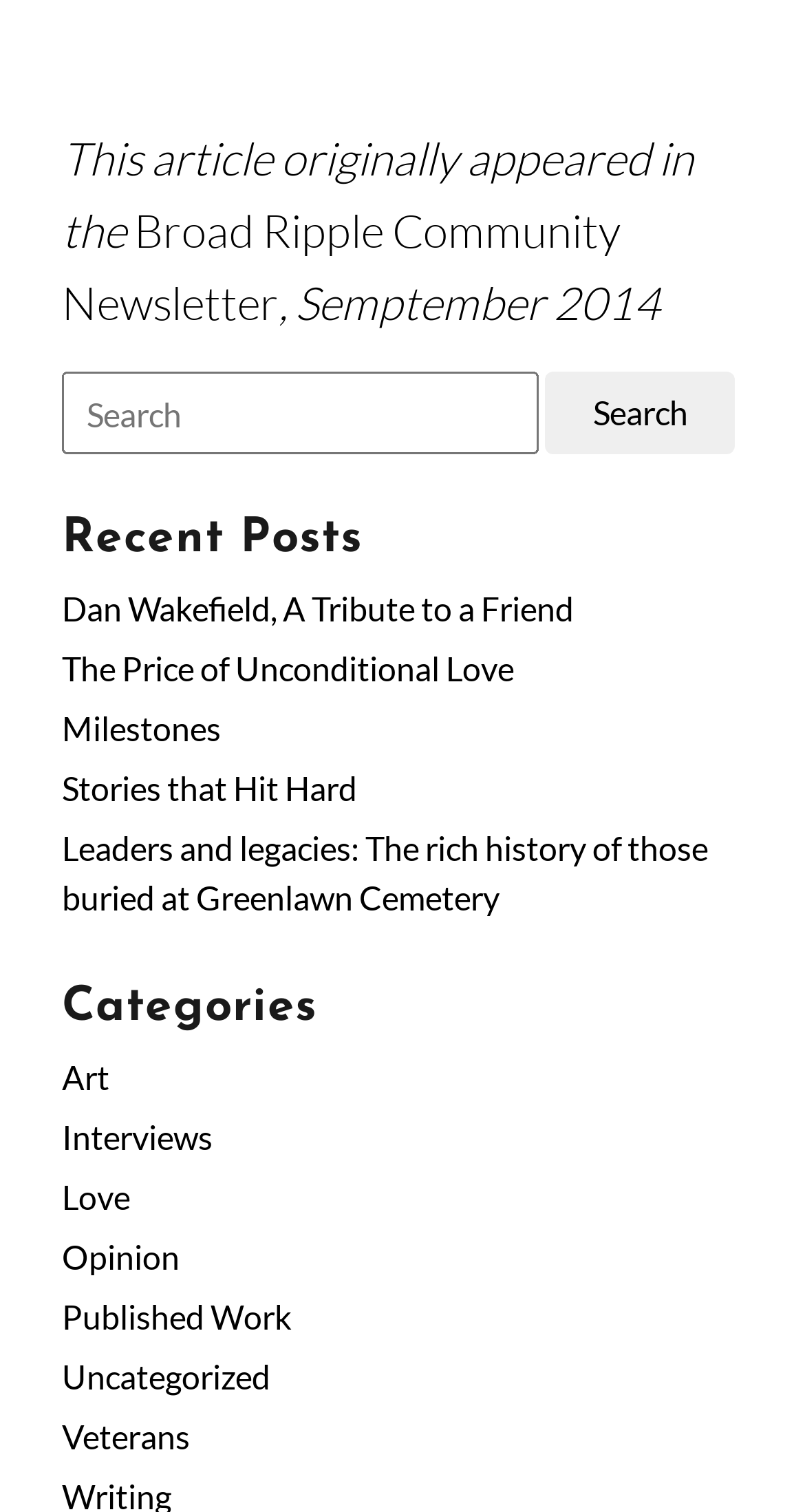Please determine the bounding box coordinates, formatted as (top-left x, top-left y, bottom-right x, bottom-right y), with all values as floating point numbers between 0 and 1. Identify the bounding box of the region described as: Stories that Hit Hard

[0.077, 0.508, 0.444, 0.534]